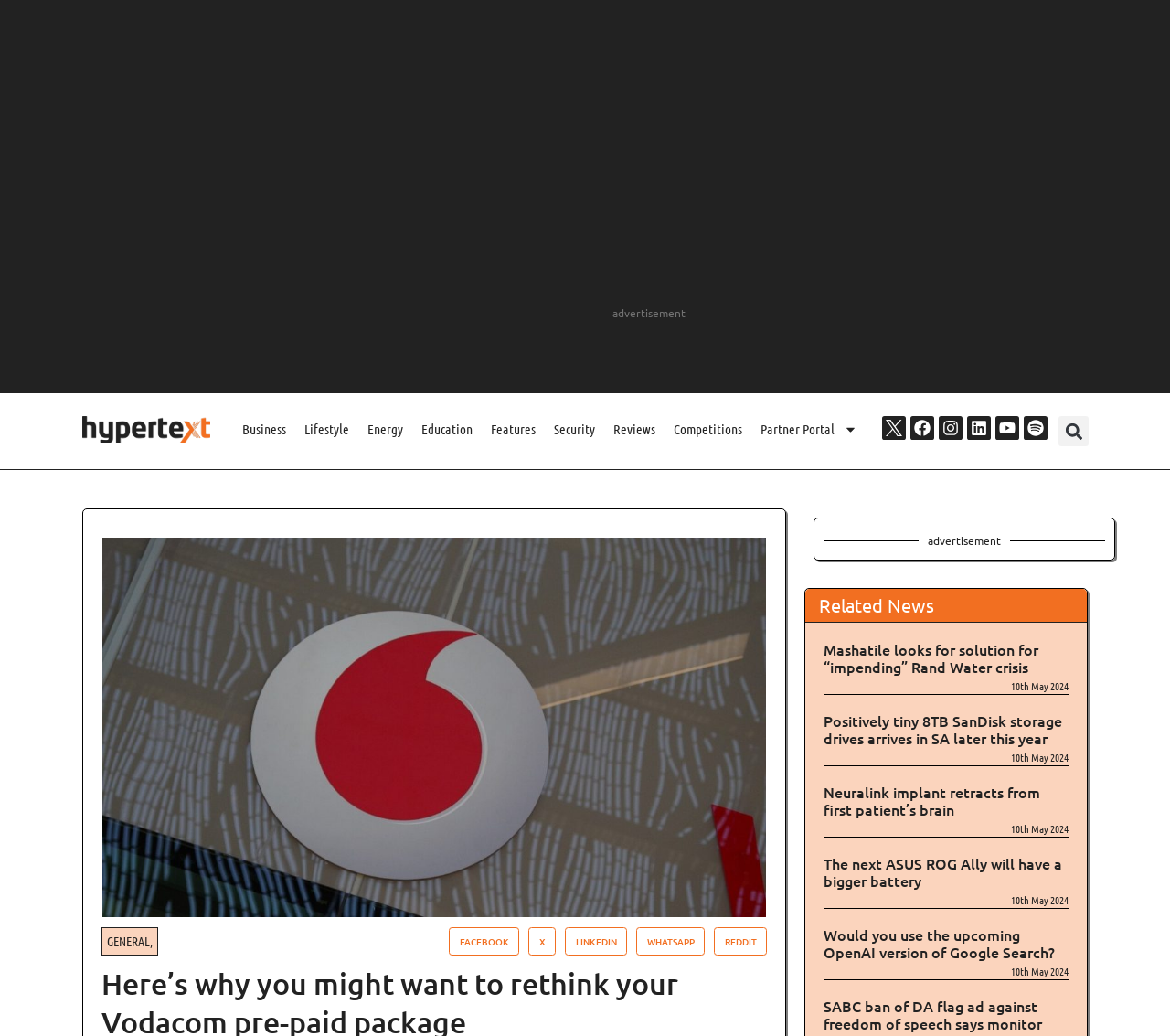Give a succinct answer to this question in a single word or phrase: 
What is the date of the related news?

10th May 2024